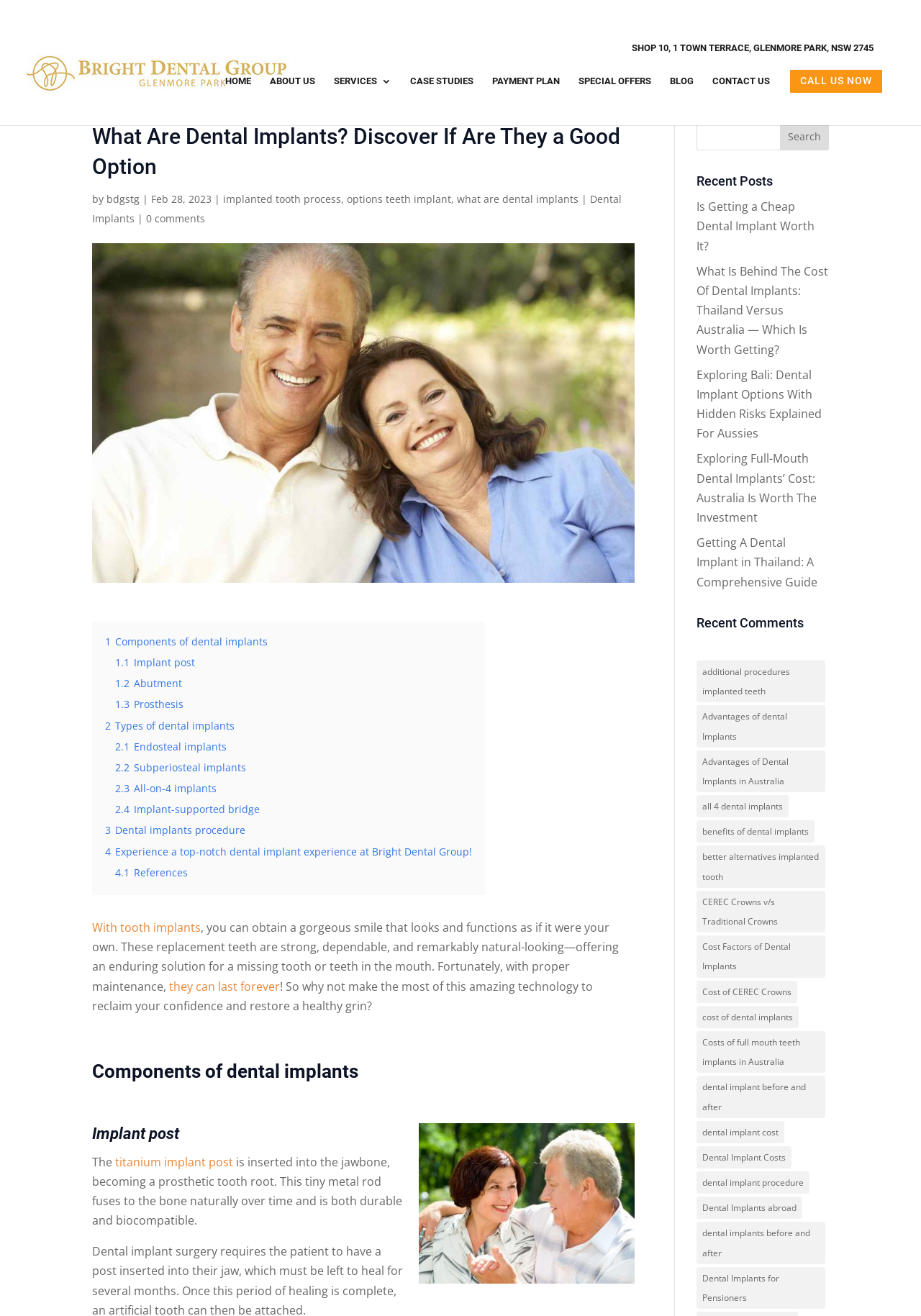Determine the bounding box coordinates of the target area to click to execute the following instruction: "Click on the 'HOME' link."

[0.312, 0.041, 0.341, 0.067]